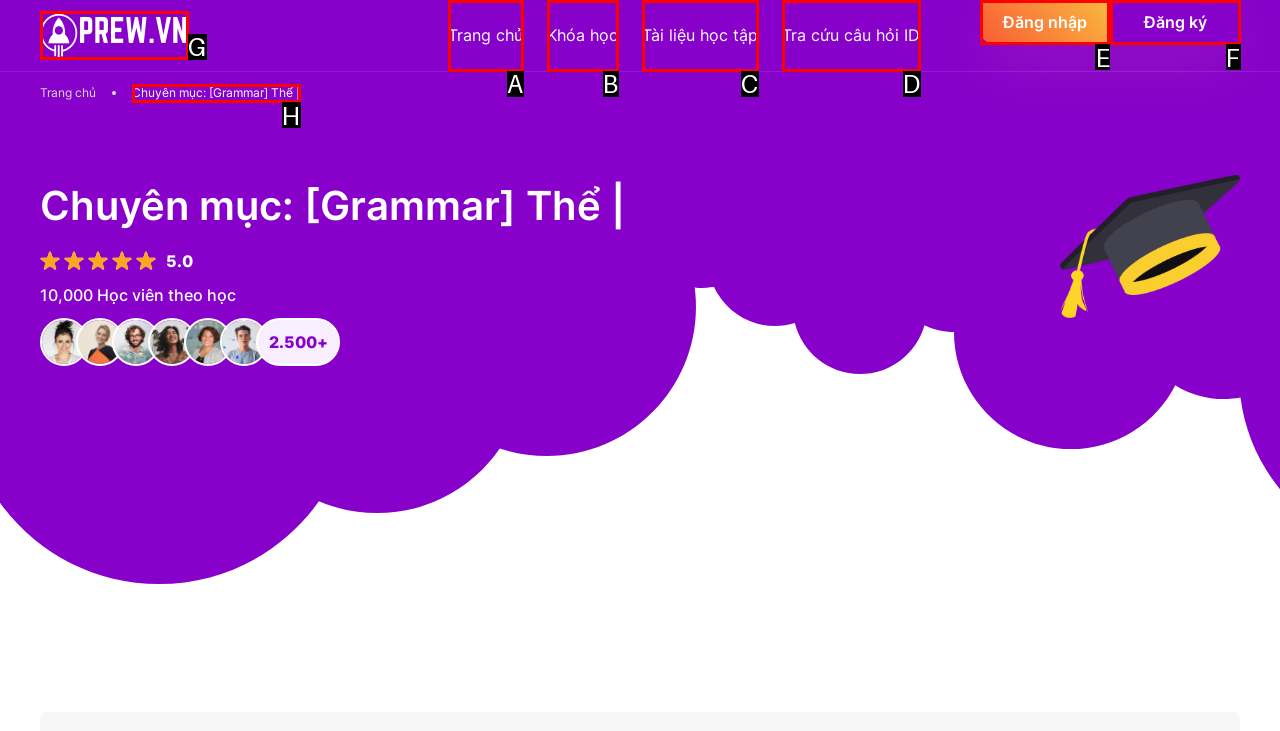Determine the HTML element to be clicked to complete the task: log in. Answer by giving the letter of the selected option.

E